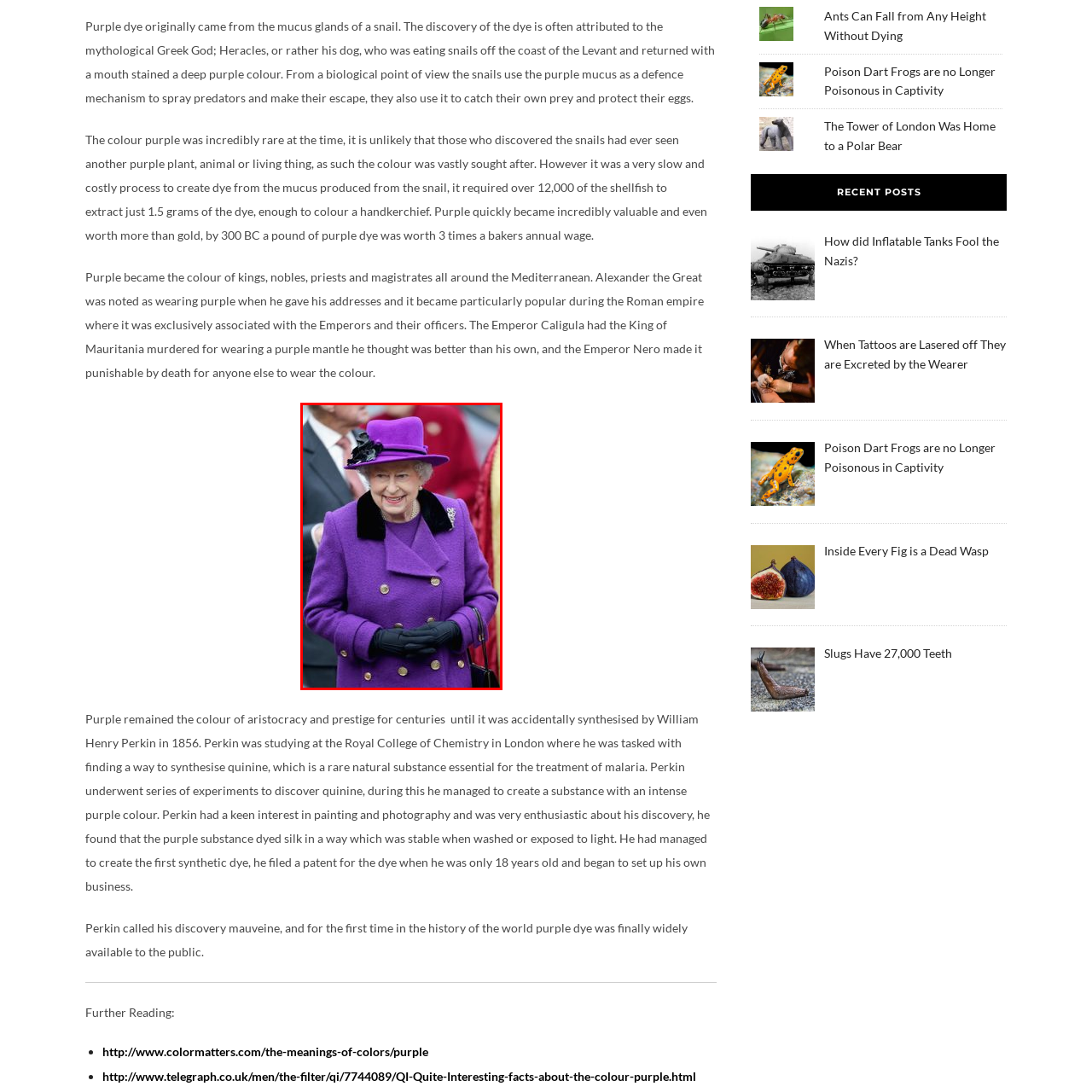Observe the image inside the red bounding box and respond to the question with a single word or phrase:
What was purple dye originally derived from?

mucus glands of snails